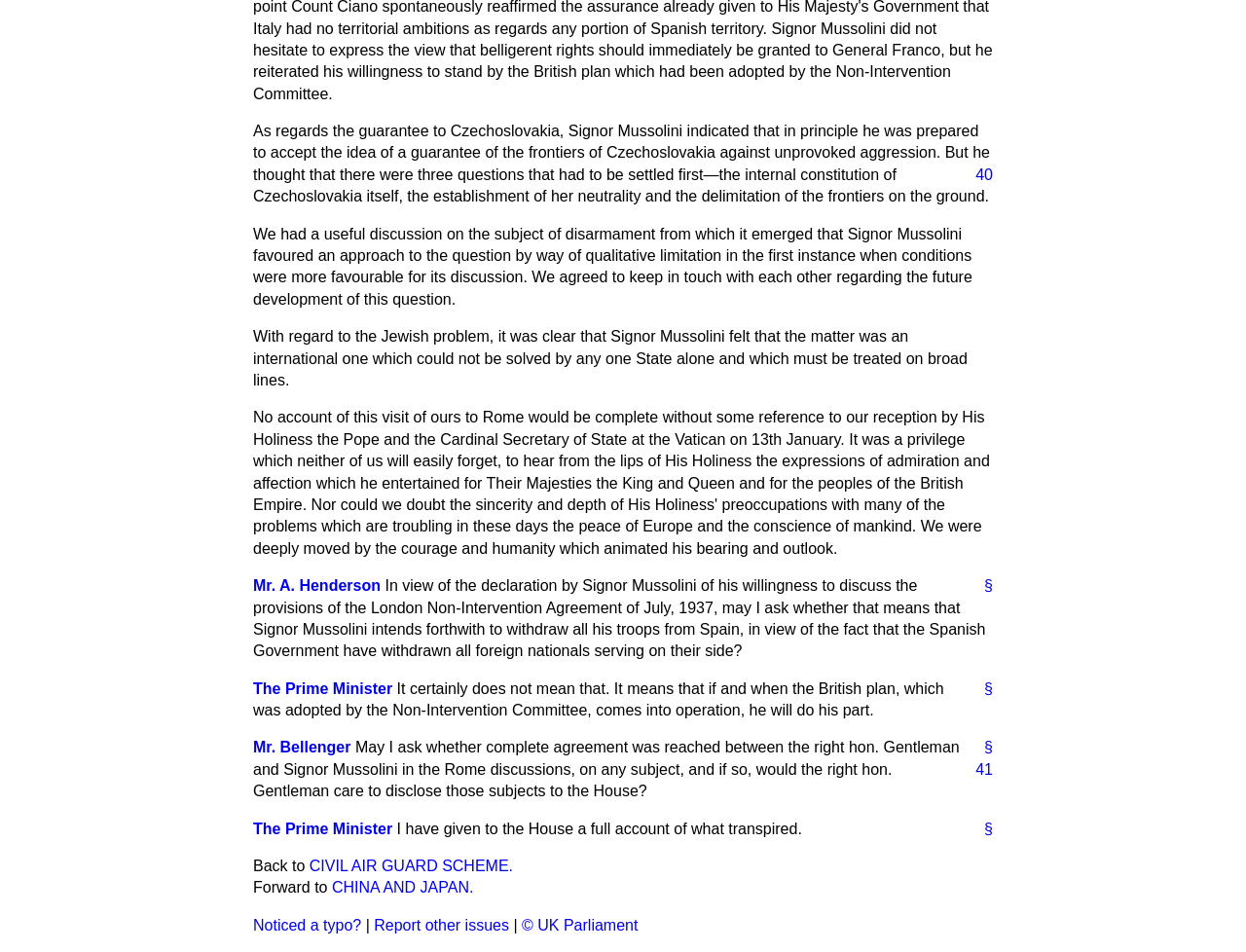Please answer the following query using a single word or phrase: 
What is the relationship between Signor Mussolini and the British plan?

He will do his part